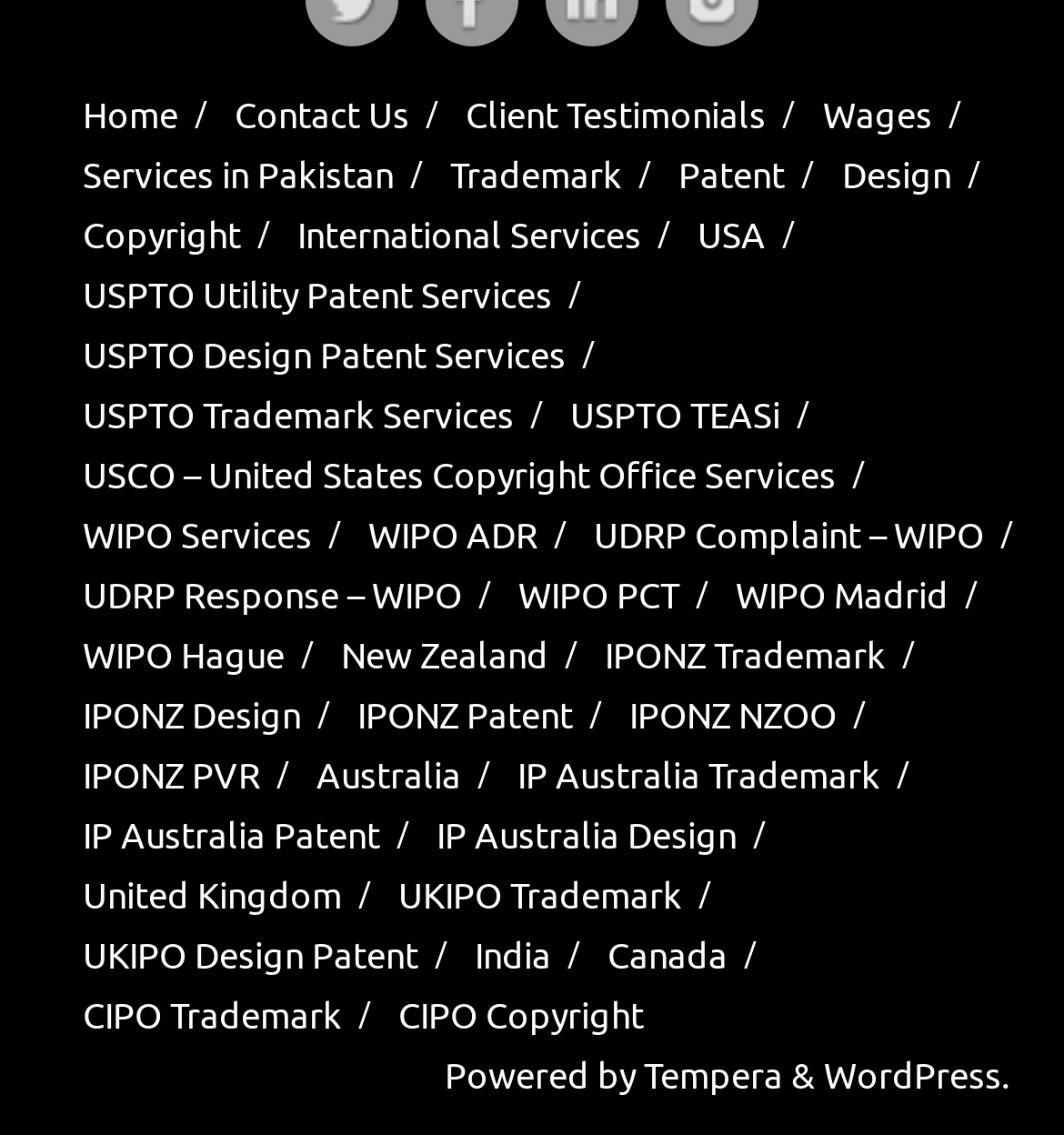Please identify the bounding box coordinates of the element I should click to complete this instruction: 'Explore International Services'. The coordinates should be given as four float numbers between 0 and 1, like this: [left, top, right, bottom].

[0.28, 0.19, 0.603, 0.229]